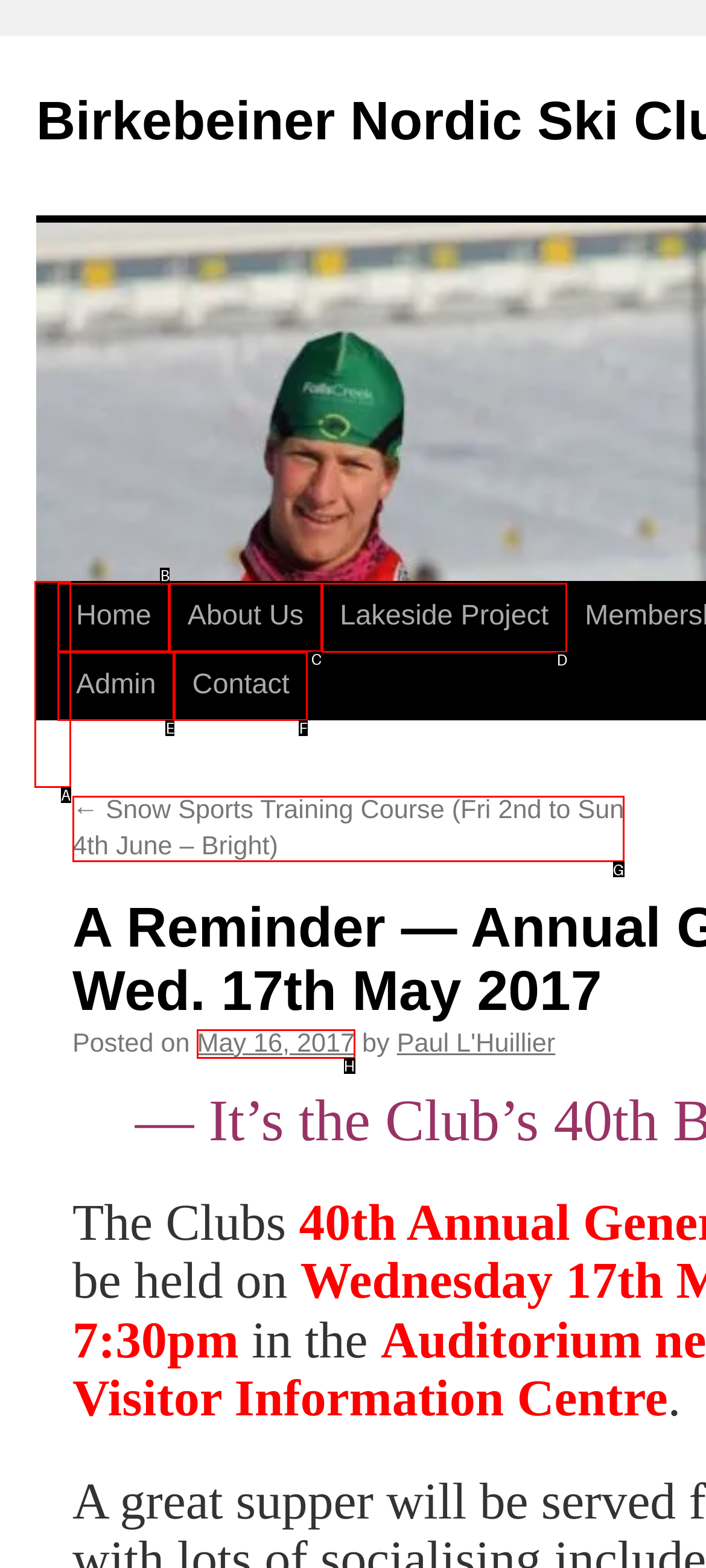Select the HTML element to finish the task: visit lakeside project Reply with the letter of the correct option.

D